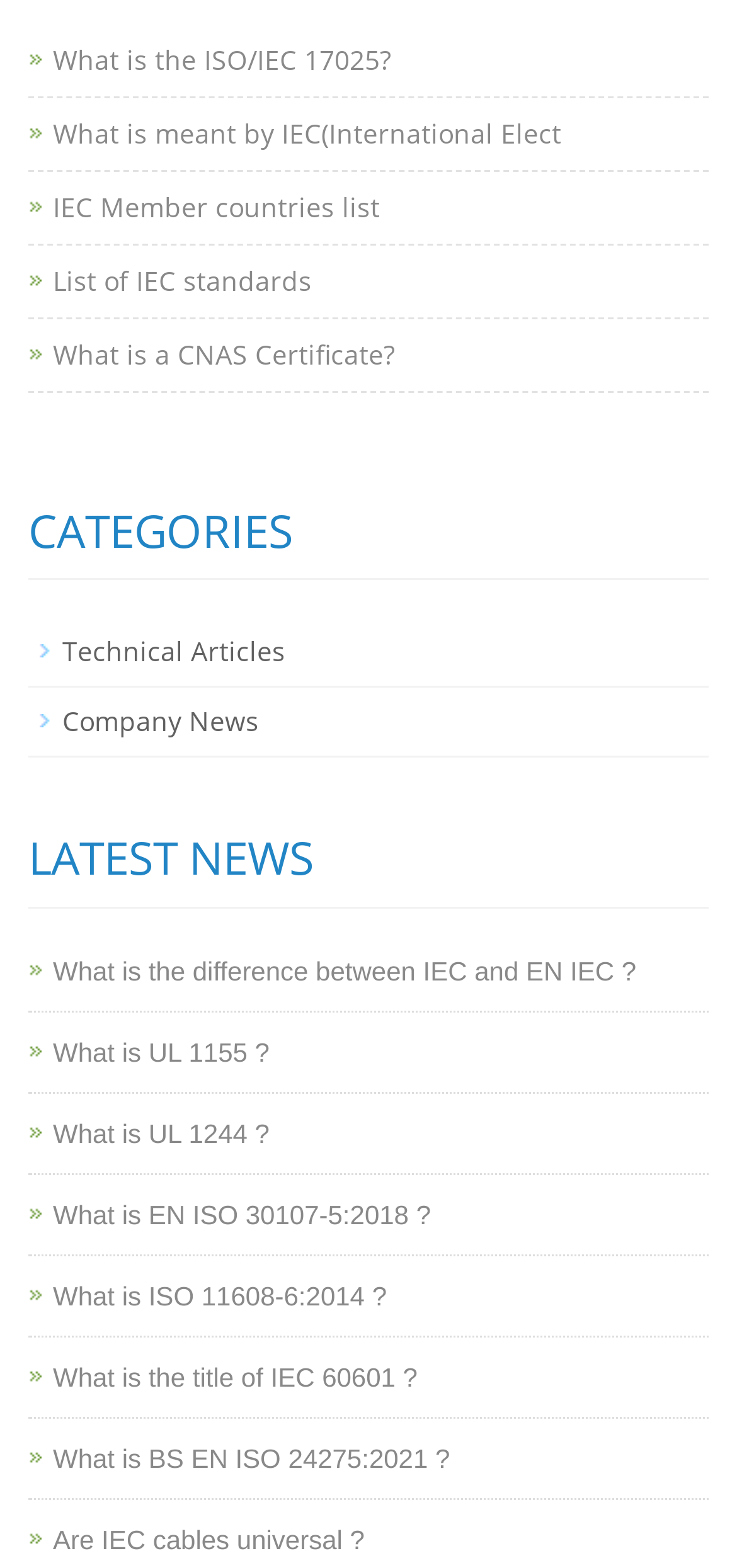Find the bounding box coordinates of the clickable area that will achieve the following instruction: "Explore What is UL 1155?".

[0.072, 0.661, 0.366, 0.68]